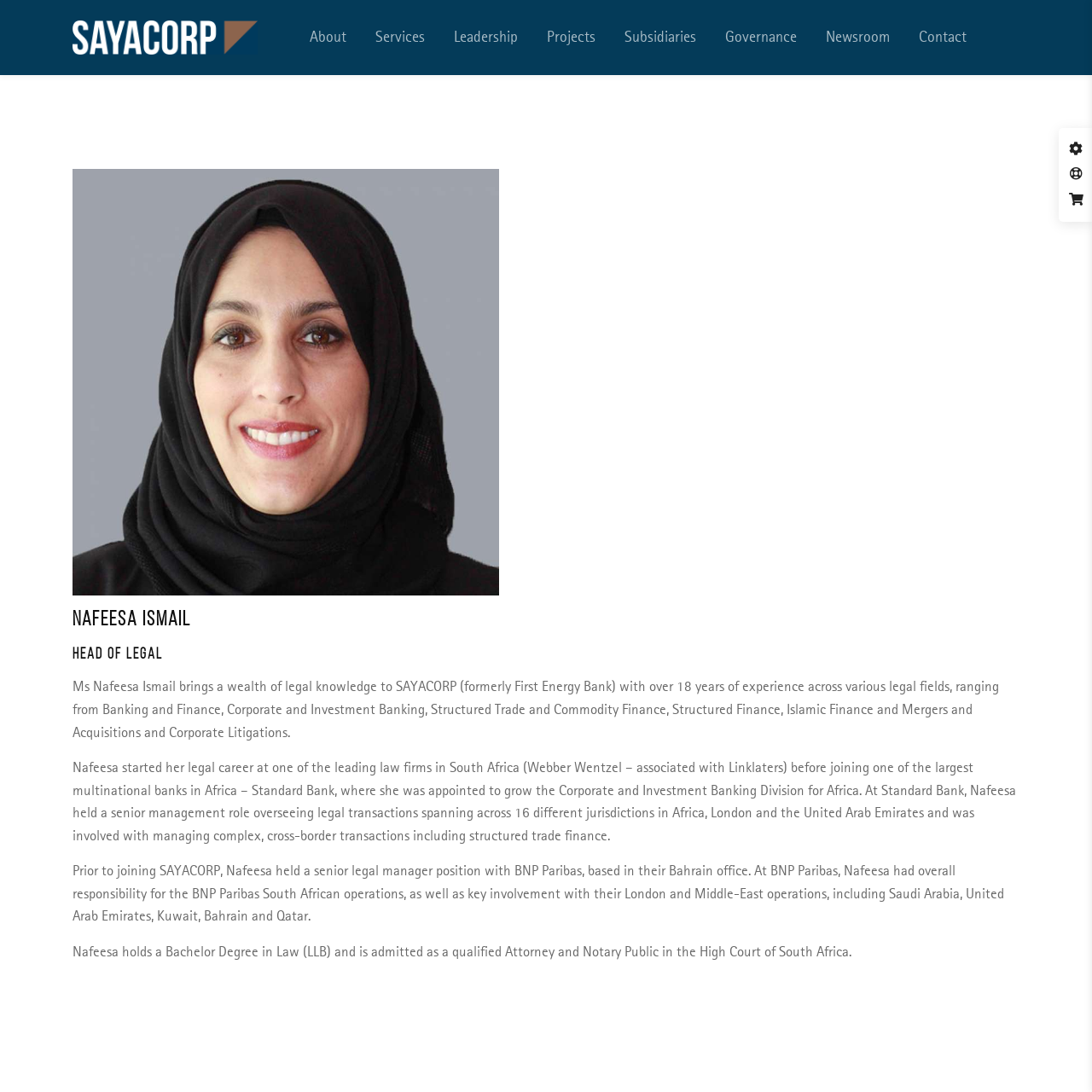Provide an in-depth caption for the picture enclosed by the red frame.

The image displays the logo of "Sayacorp," which is associated with Nafeesa Ismail, the Head of Legal at the company. The logo is characterized by its sleek and modern design, prominently featuring the name "Sayacorp" in a clean font. This branding reflects the company's professional identity, embodying values of trust and expertise within the legal and financial sectors. Nafeesa Ismail is noted for her extensive legal background, with over 18 years of experience across diverse fields, contributing to the reputable image that the logo signifies.